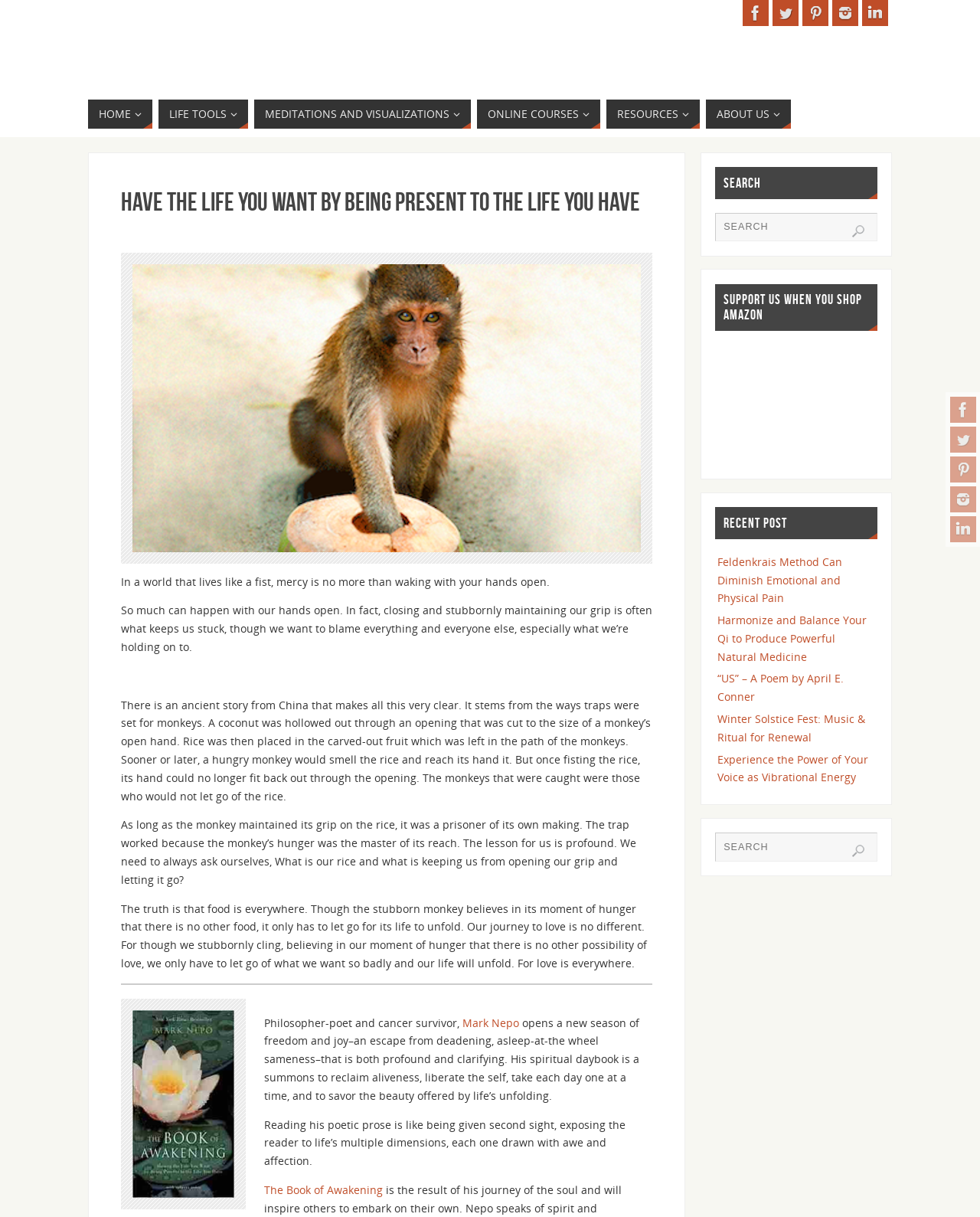Find the bounding box of the element with the following description: "Meditations and Visualizations". The coordinates must be four float numbers between 0 and 1, formatted as [left, top, right, bottom].

[0.259, 0.082, 0.48, 0.106]